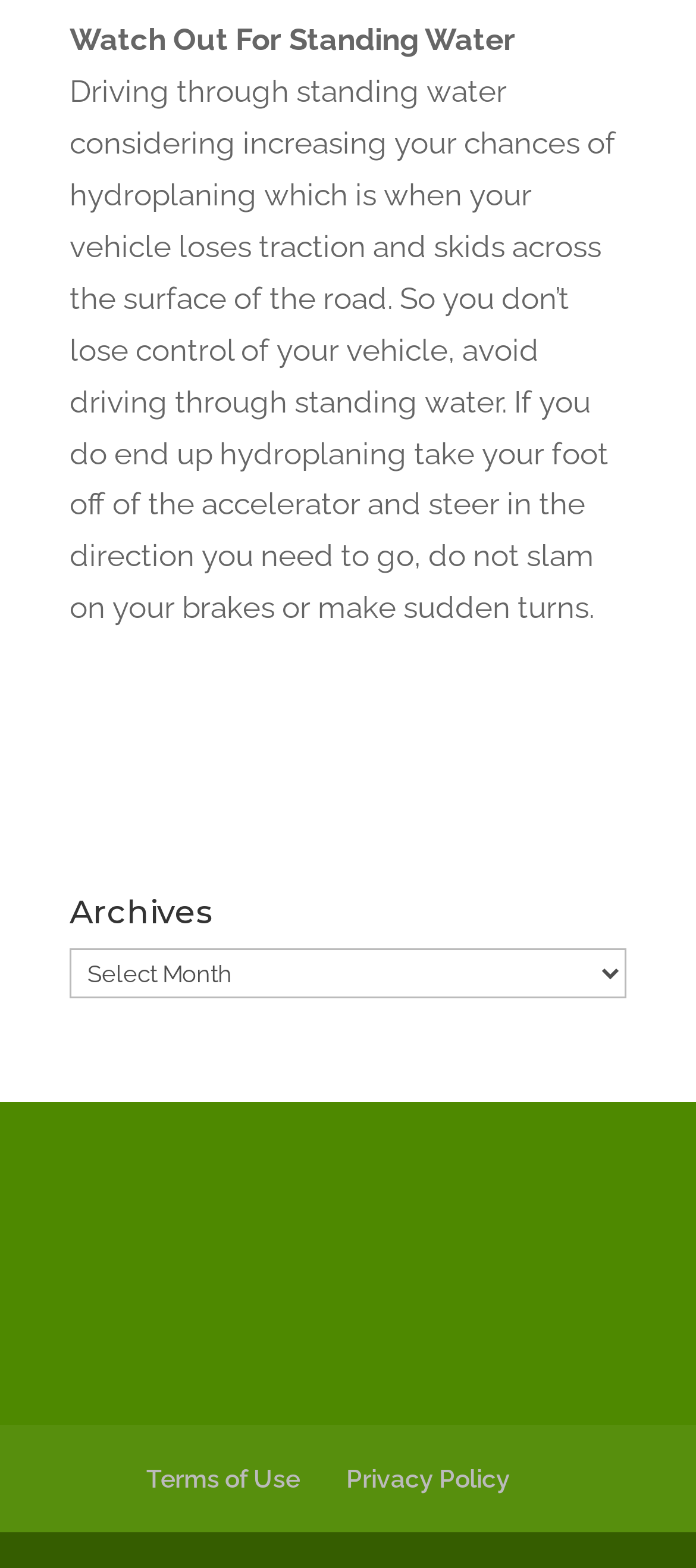Using the format (top-left x, top-left y, bottom-right x, bottom-right y), and given the element description, identify the bounding box coordinates within the screenshot: Privacy Policy

[0.497, 0.934, 0.733, 0.952]